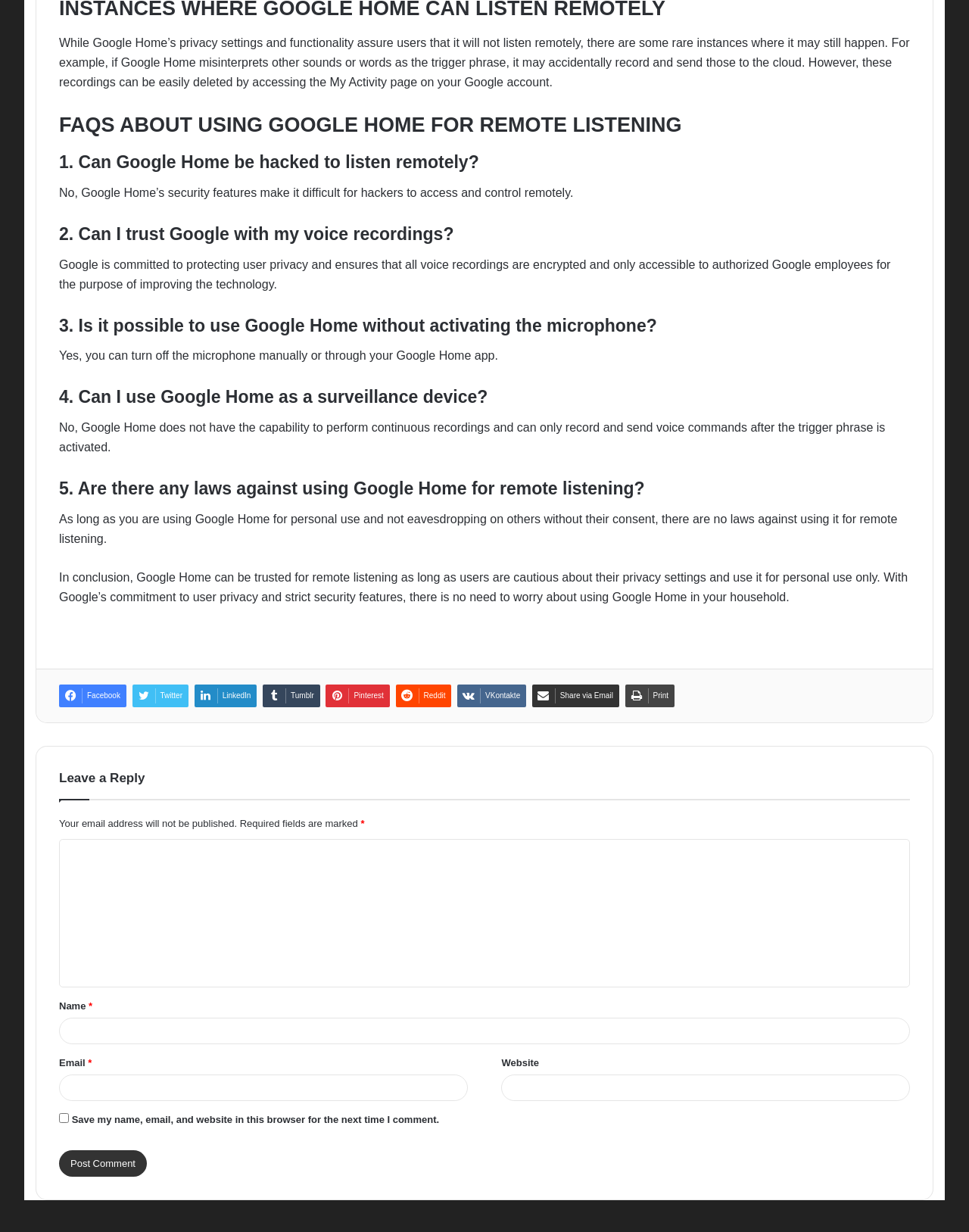Please find the bounding box coordinates in the format (top-left x, top-left y, bottom-right x, bottom-right y) for the given element description. Ensure the coordinates are floating point numbers between 0 and 1. Description: parent_node: Email * aria-describedby="email-notes" name="email"

[0.061, 0.872, 0.482, 0.893]